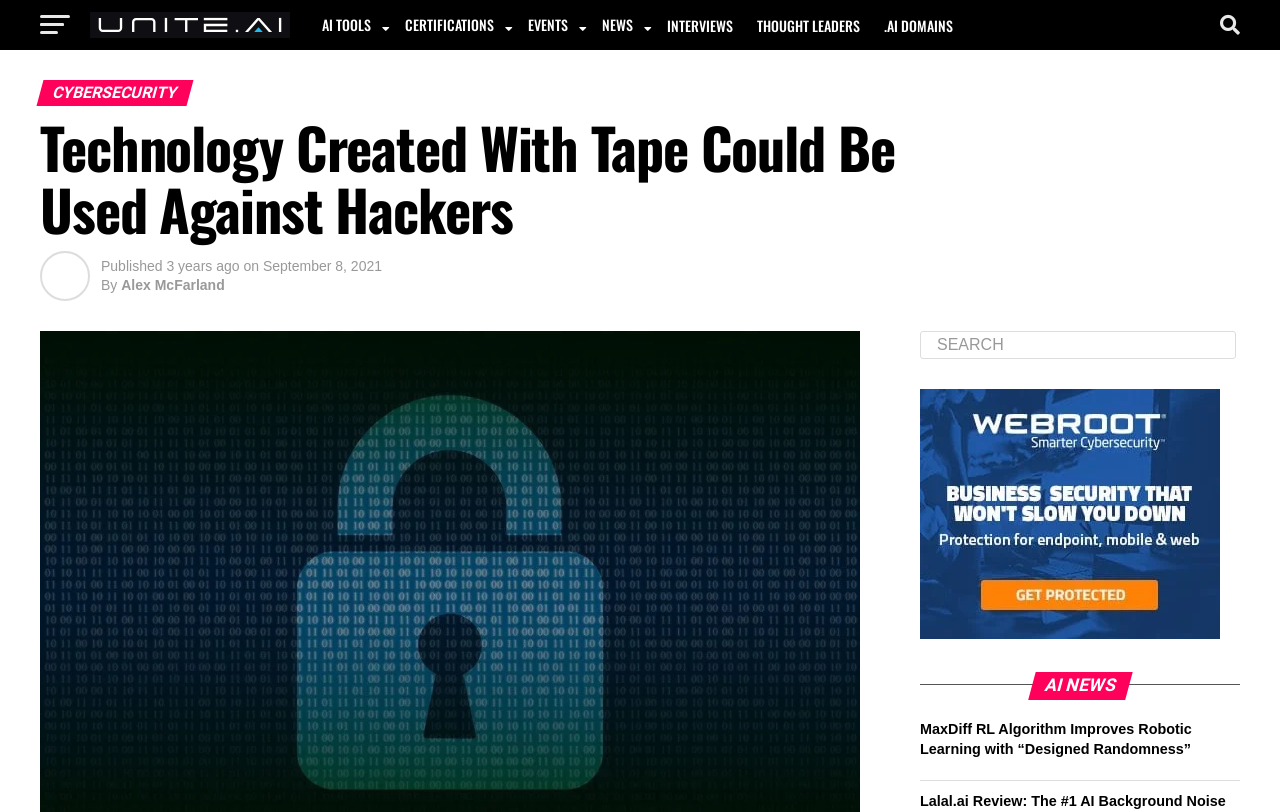Please mark the bounding box coordinates of the area that should be clicked to carry out the instruction: "Read the article about MaxDiff RL Algorithm".

[0.719, 0.888, 0.931, 0.933]